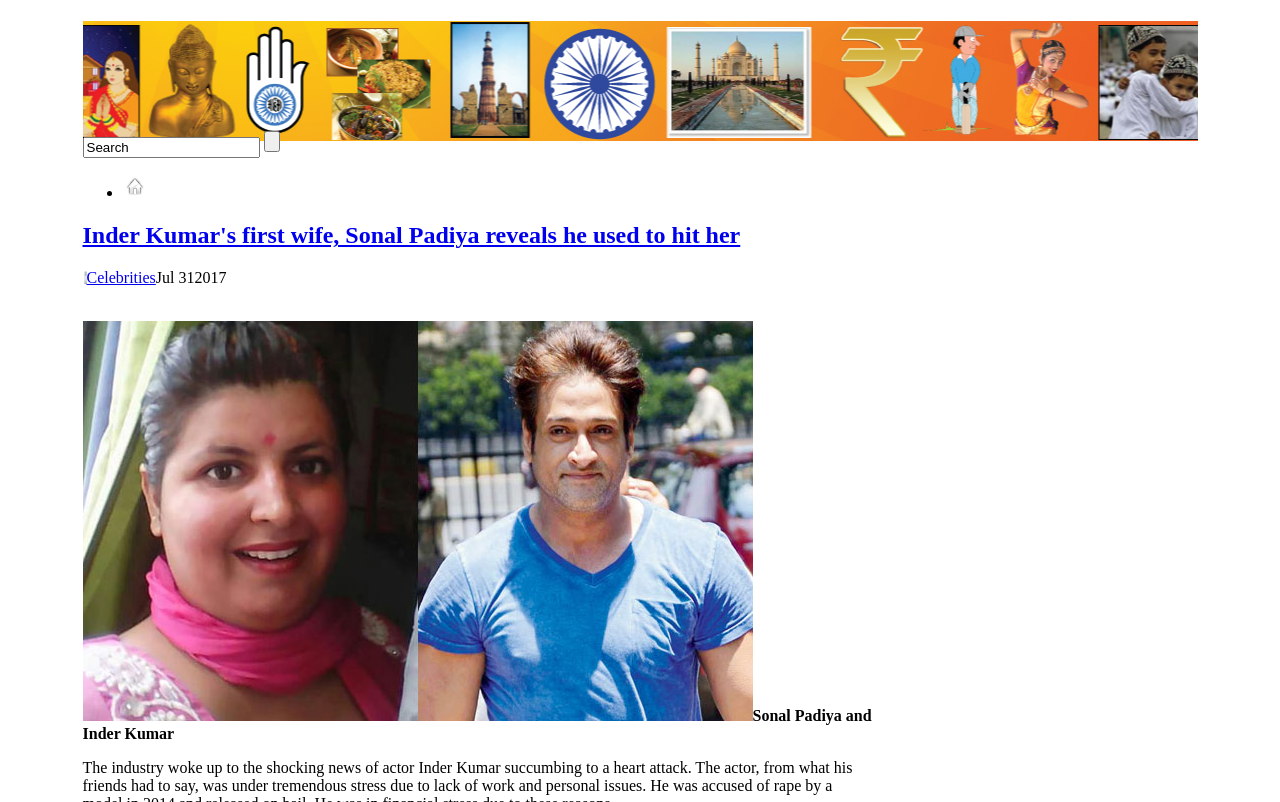Determine the bounding box for the UI element as described: "Log In / Register". The coordinates should be represented as four float numbers between 0 and 1, formatted as [left, top, right, bottom].

None